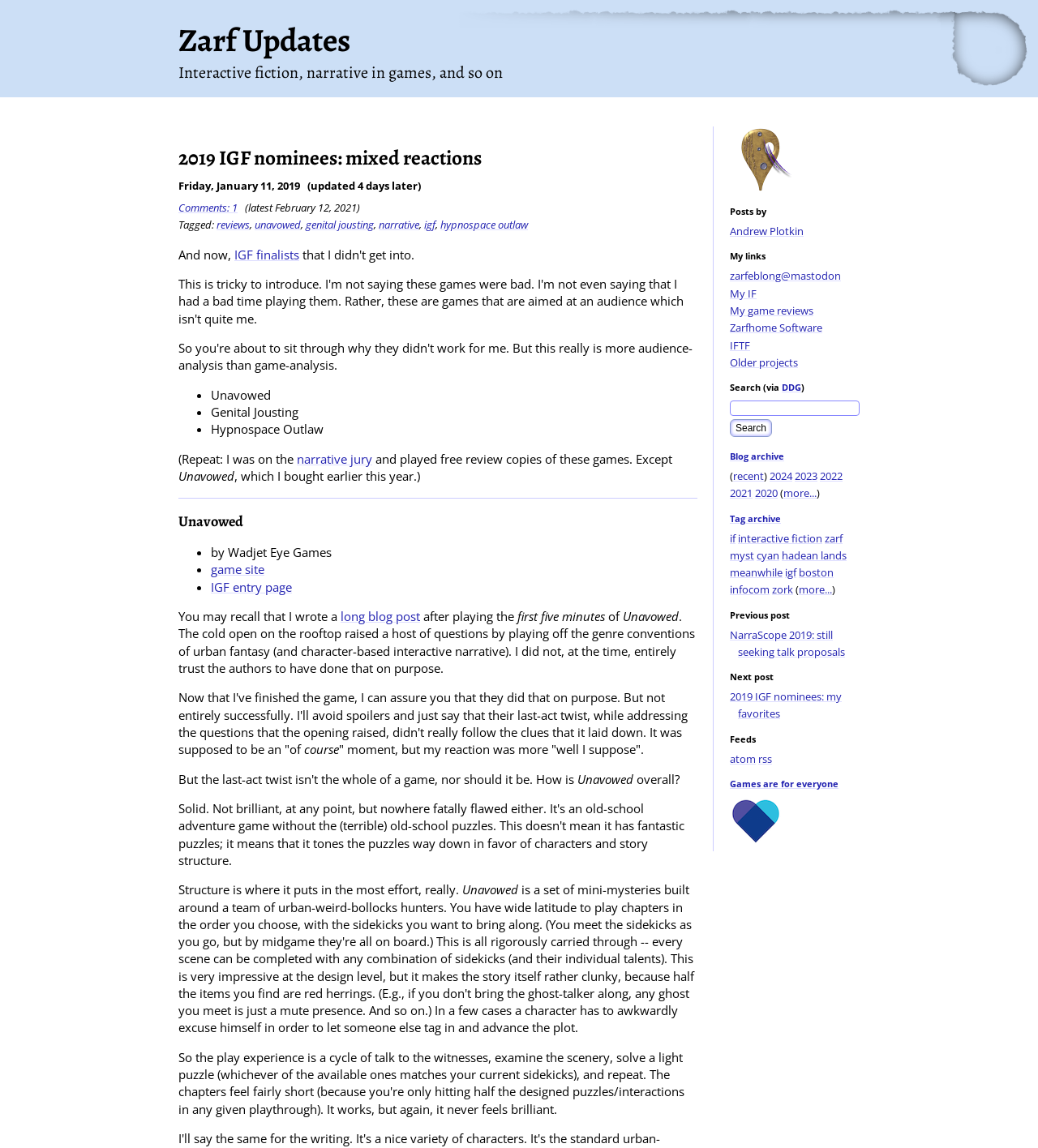How many comments are there on the post?
Please provide a comprehensive and detailed answer to the question.

I found the answer by looking at the heading element with the text 'Comments: 1' at the bottom of the post, which indicates the number of comments.